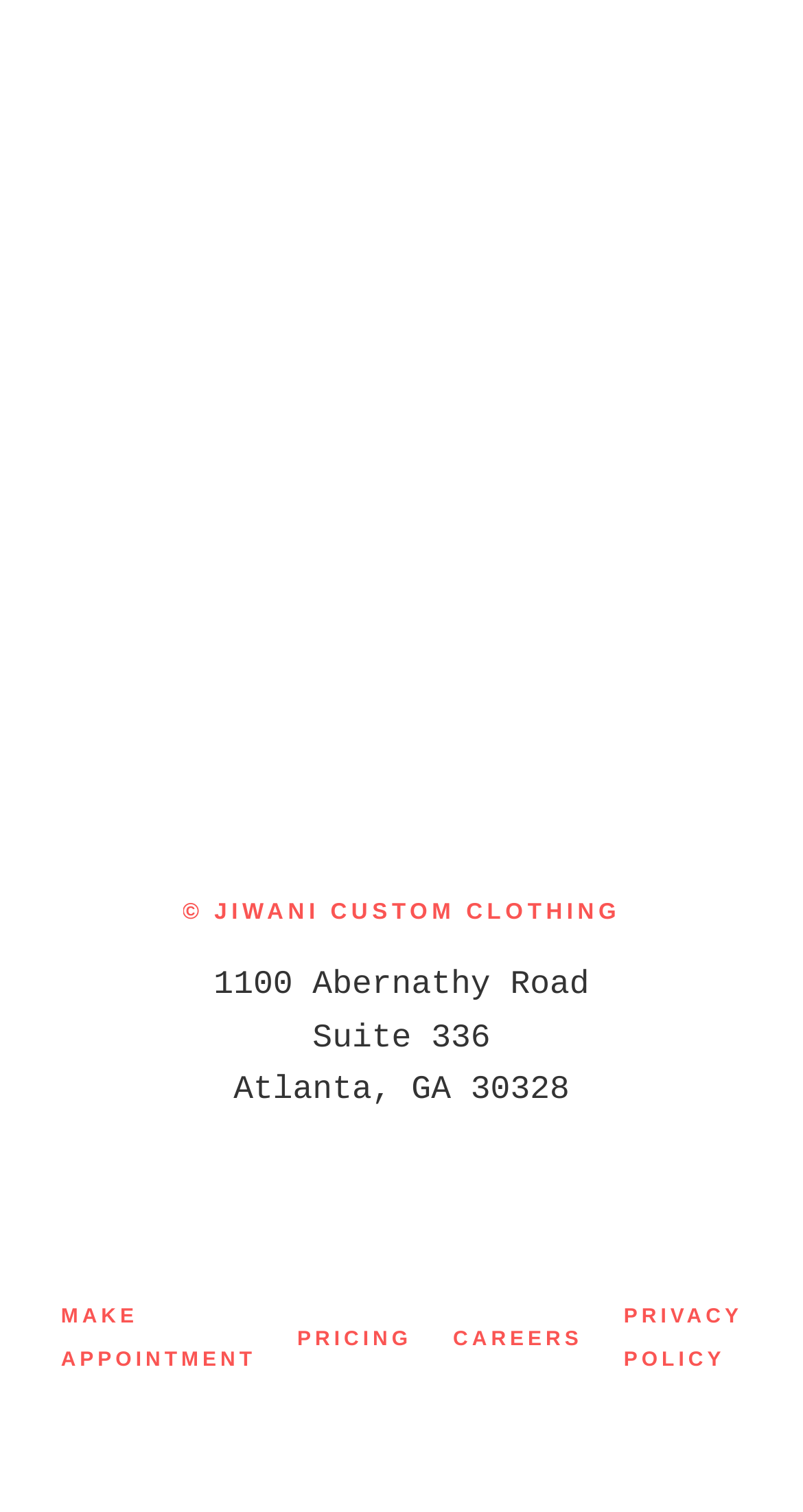Provide a one-word or brief phrase answer to the question:
What is the street address?

1100 Abernathy Road